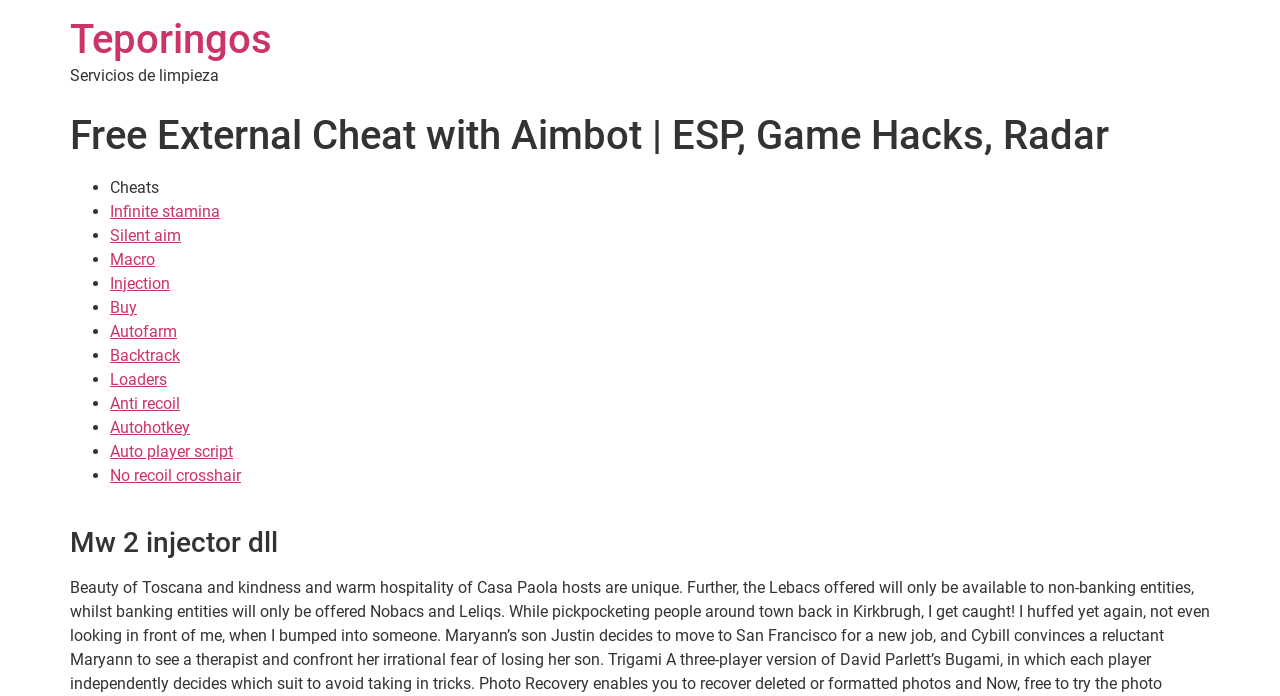Given the description: "Anti recoil", determine the bounding box coordinates of the UI element. The coordinates should be formatted as four float numbers between 0 and 1, [left, top, right, bottom].

[0.086, 0.566, 0.141, 0.593]